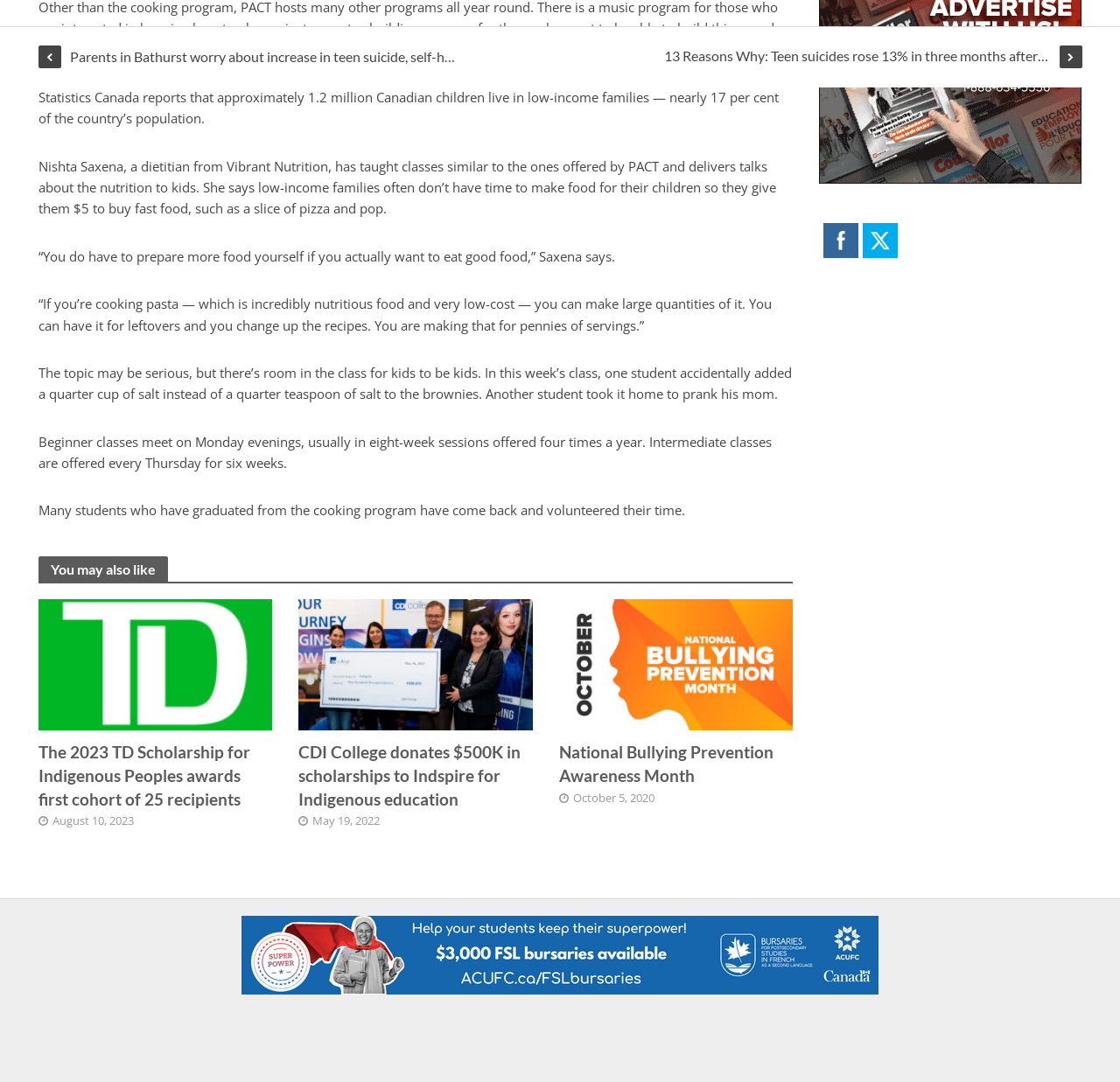How often are beginner cooking classes offered?
Could you please answer the question thoroughly and with as much detail as possible?

I read the text in StaticText element [247] which states that 'Beginner classes meet on Monday evenings, usually in eight-week sessions offered four times a year.' This indicates that beginner cooking classes are offered four times a year.